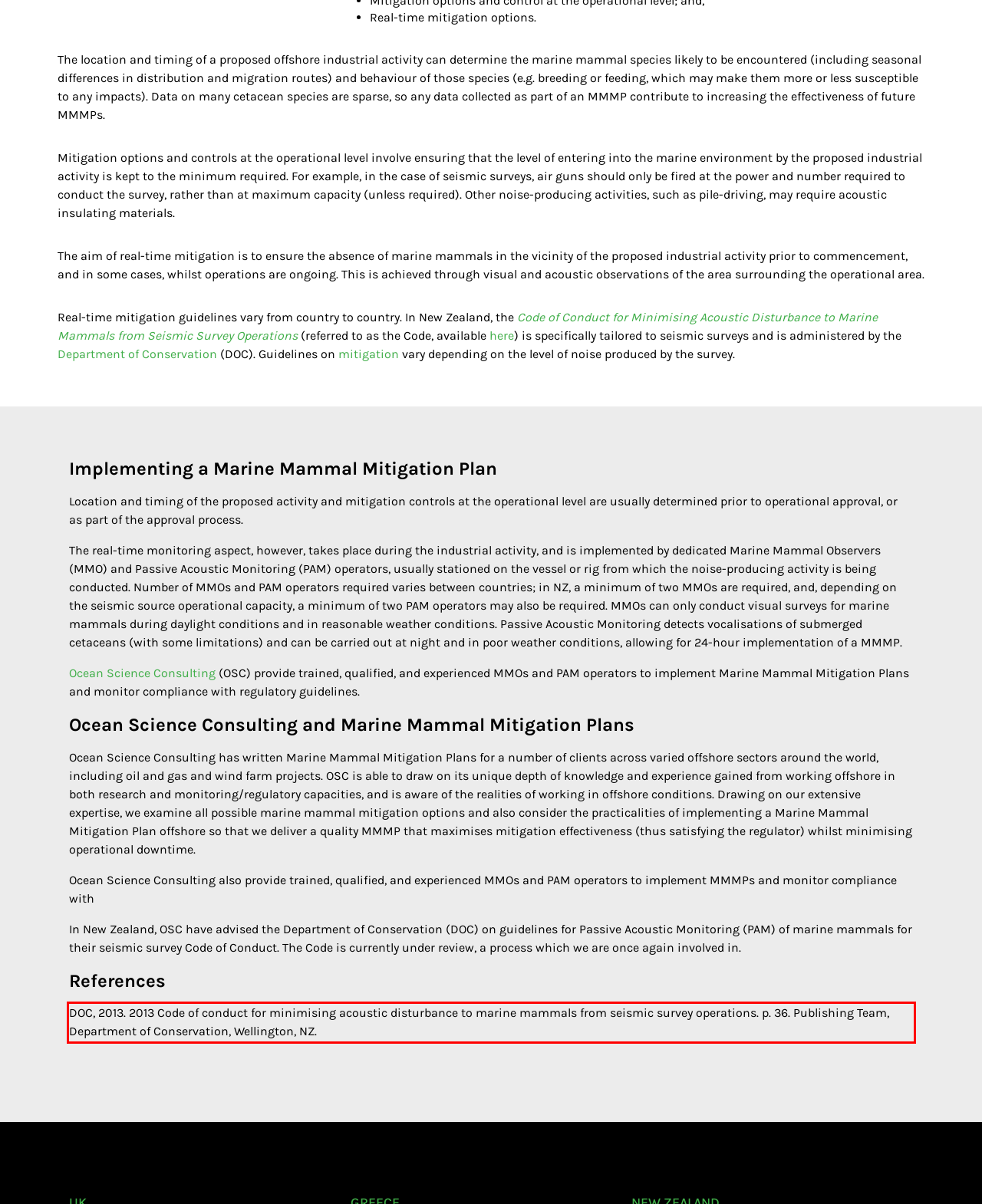You are looking at a screenshot of a webpage with a red rectangle bounding box. Use OCR to identify and extract the text content found inside this red bounding box.

DOC, 2013. 2013 Code of conduct for minimising acoustic disturbance to marine mammals from seismic survey operations. p. 36. Publishing Team, Department of Conservation, Wellington, NZ.